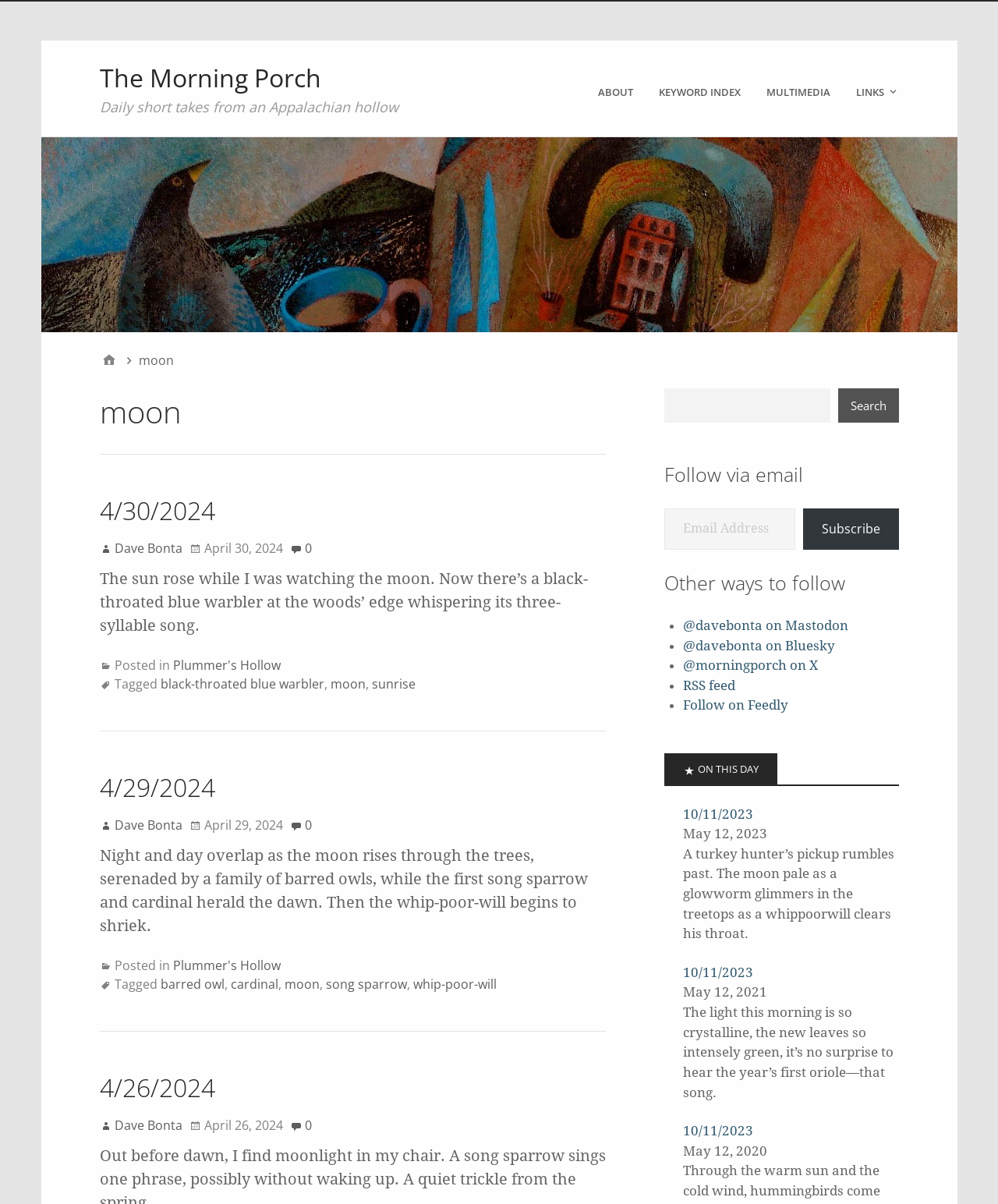How many ways are there to follow the webpage?
Using the image as a reference, give a one-word or short phrase answer.

6